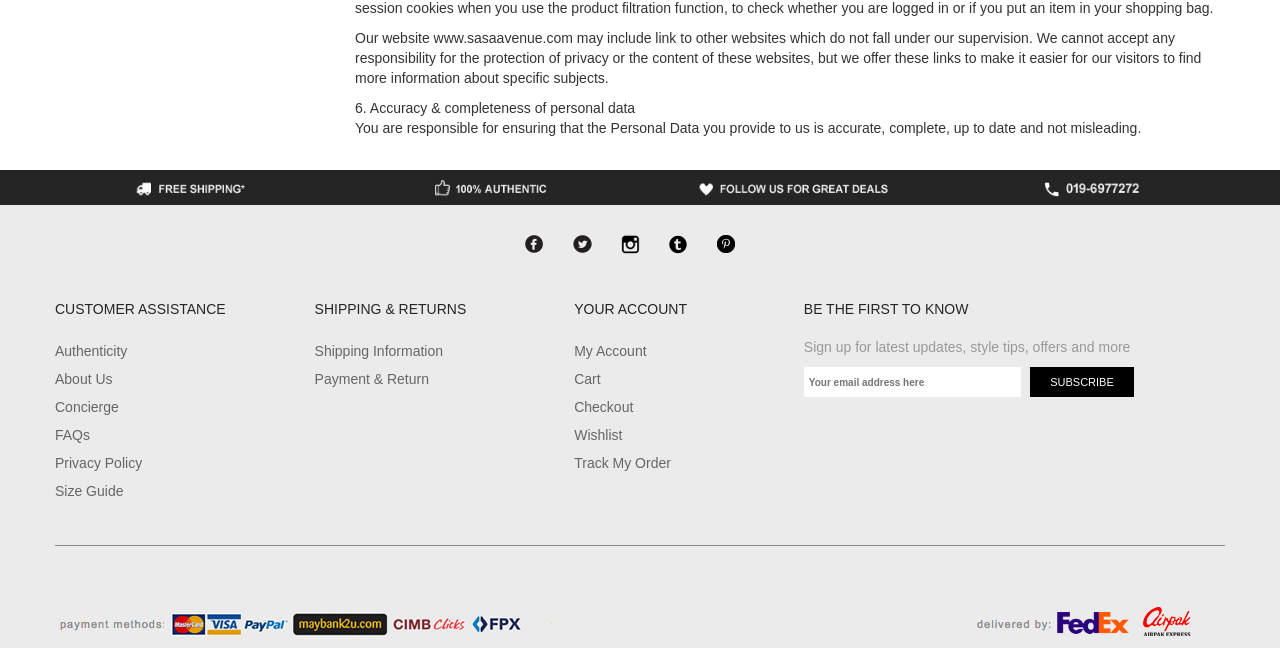Determine the bounding box coordinates for the area that needs to be clicked to fulfill this task: "Click on the FREE-SHIPPING1 link". The coordinates must be given as four float numbers between 0 and 1, i.e., [left, top, right, bottom].

[0.043, 0.27, 0.254, 0.313]